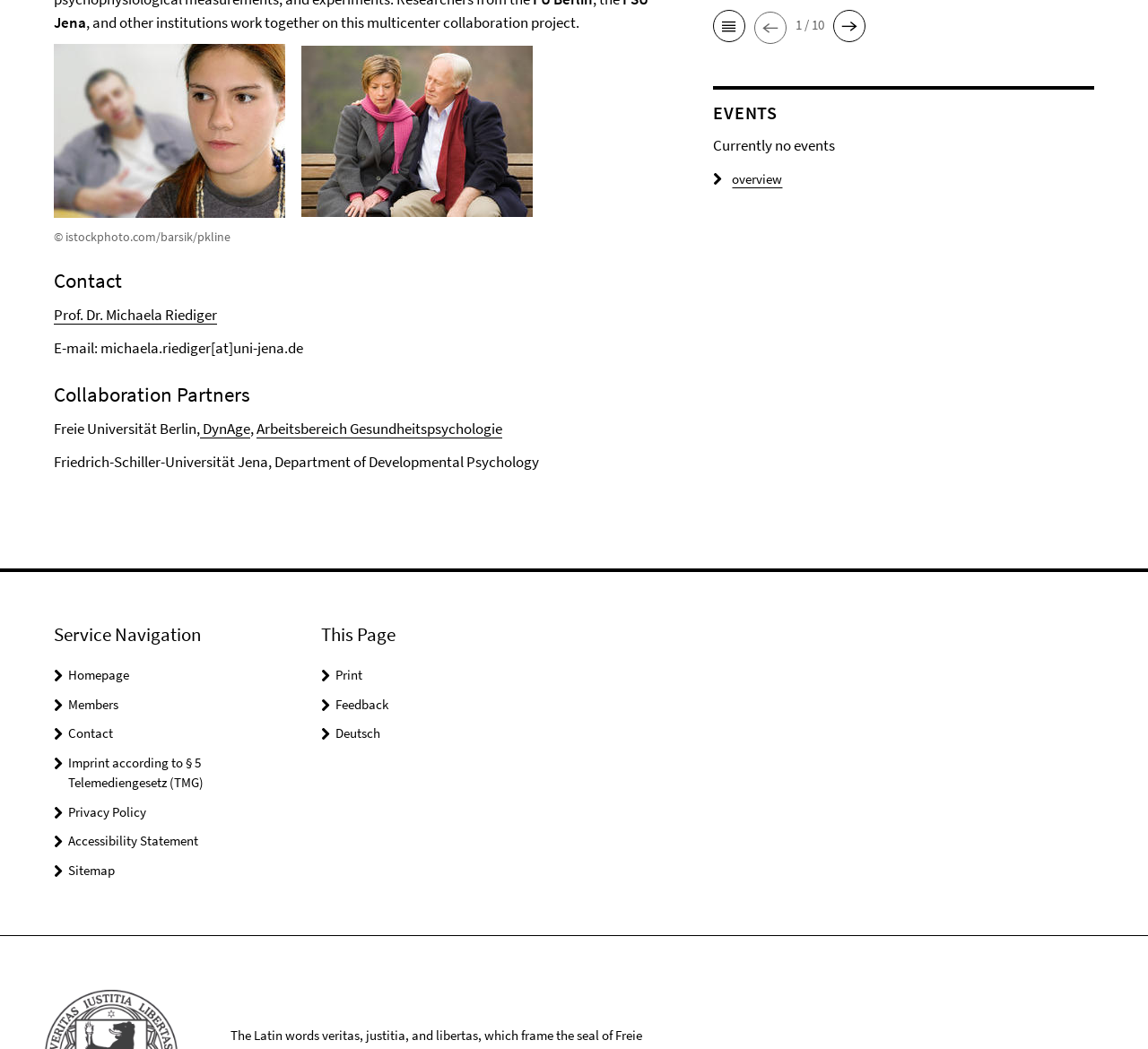Using the provided element description: "May 2024", identify the bounding box coordinates. The coordinates should be four floats between 0 and 1 in the order [left, top, right, bottom].

None